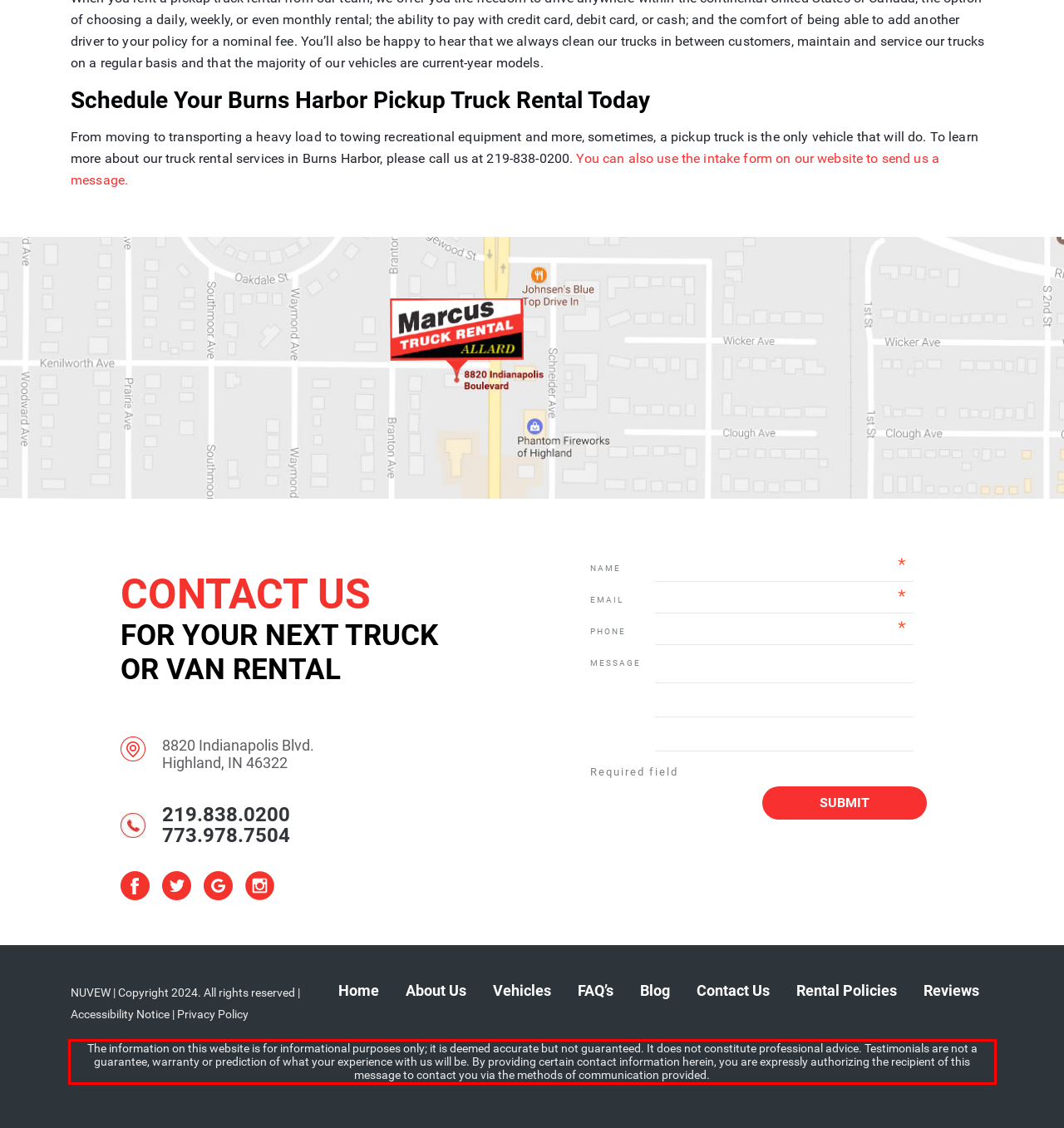You have a webpage screenshot with a red rectangle surrounding a UI element. Extract the text content from within this red bounding box.

The information on this website is for informational purposes only; it is deemed accurate but not guaranteed. It does not constitute professional advice. Testimonials are not a guarantee, warranty or prediction of what your experience with us will be. By providing certain contact information herein, you are expressly authorizing the recipient of this message to contact you via the methods of communication provided.